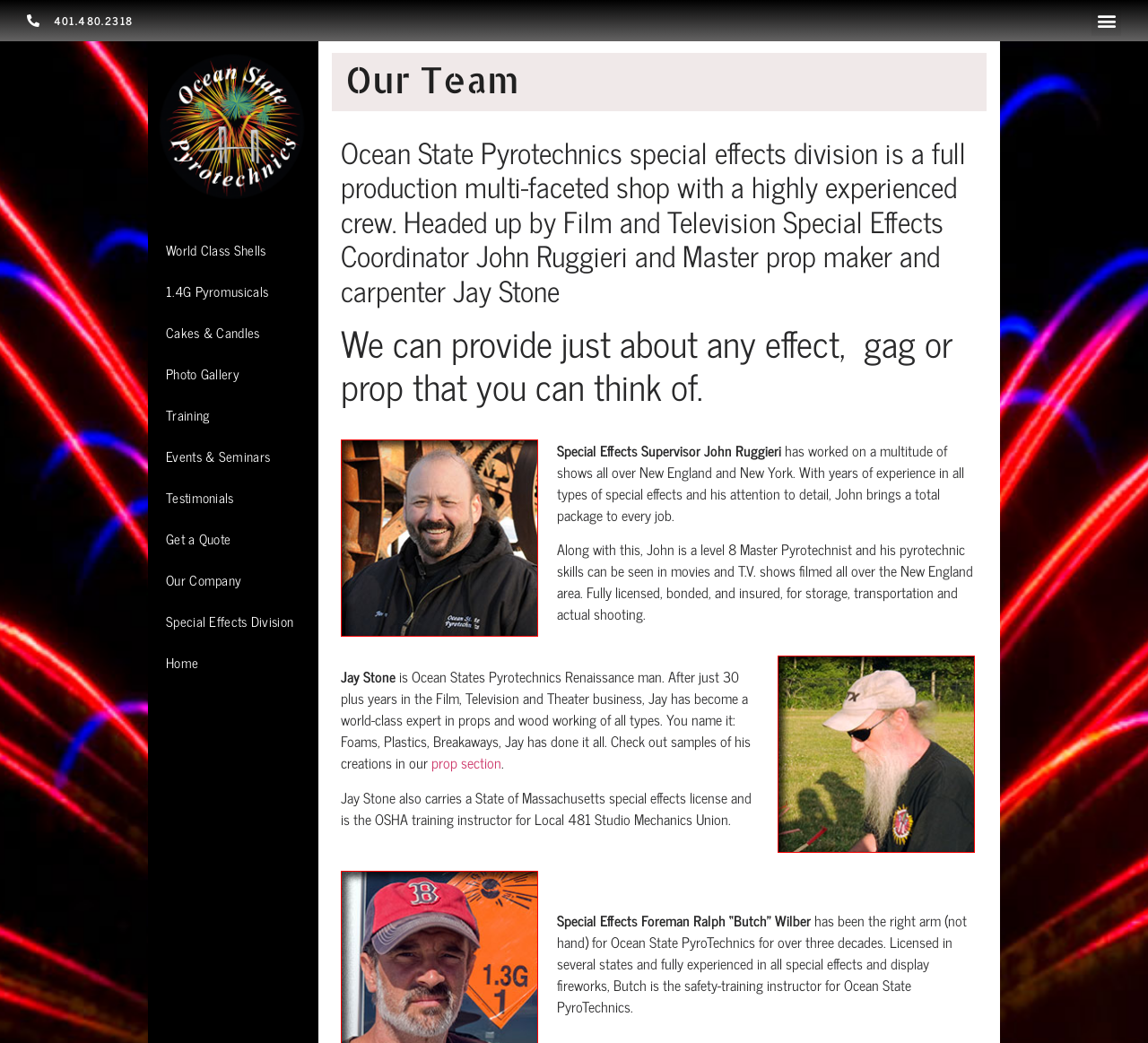Find the bounding box of the web element that fits this description: "Photo Gallery".

[0.129, 0.339, 0.224, 0.378]